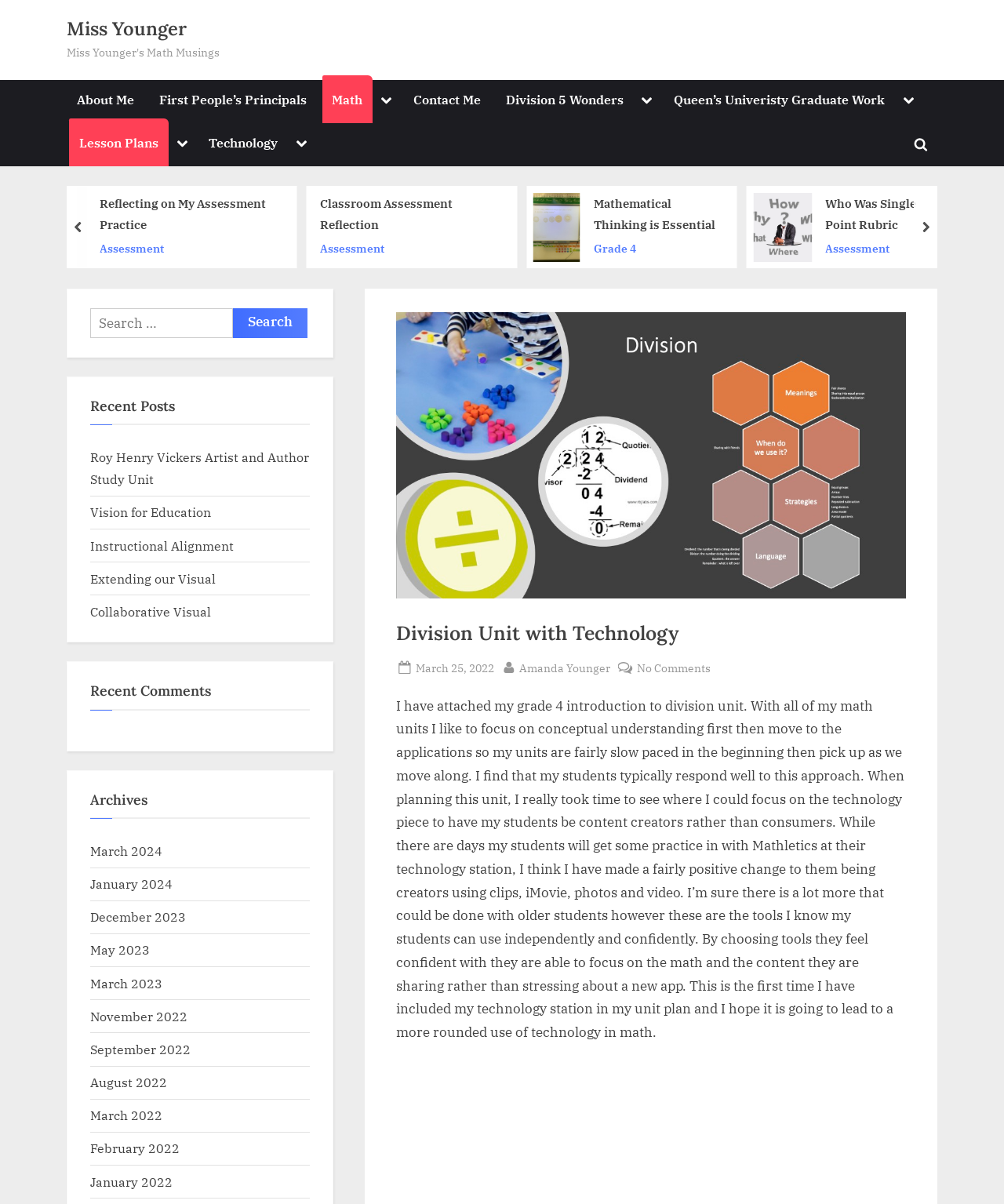What is the last link in the 'Math' sub-menu?
With the help of the image, please provide a detailed response to the question.

I looked at the 'Math' sub-menu and found the last link, which is 'Math Games'.